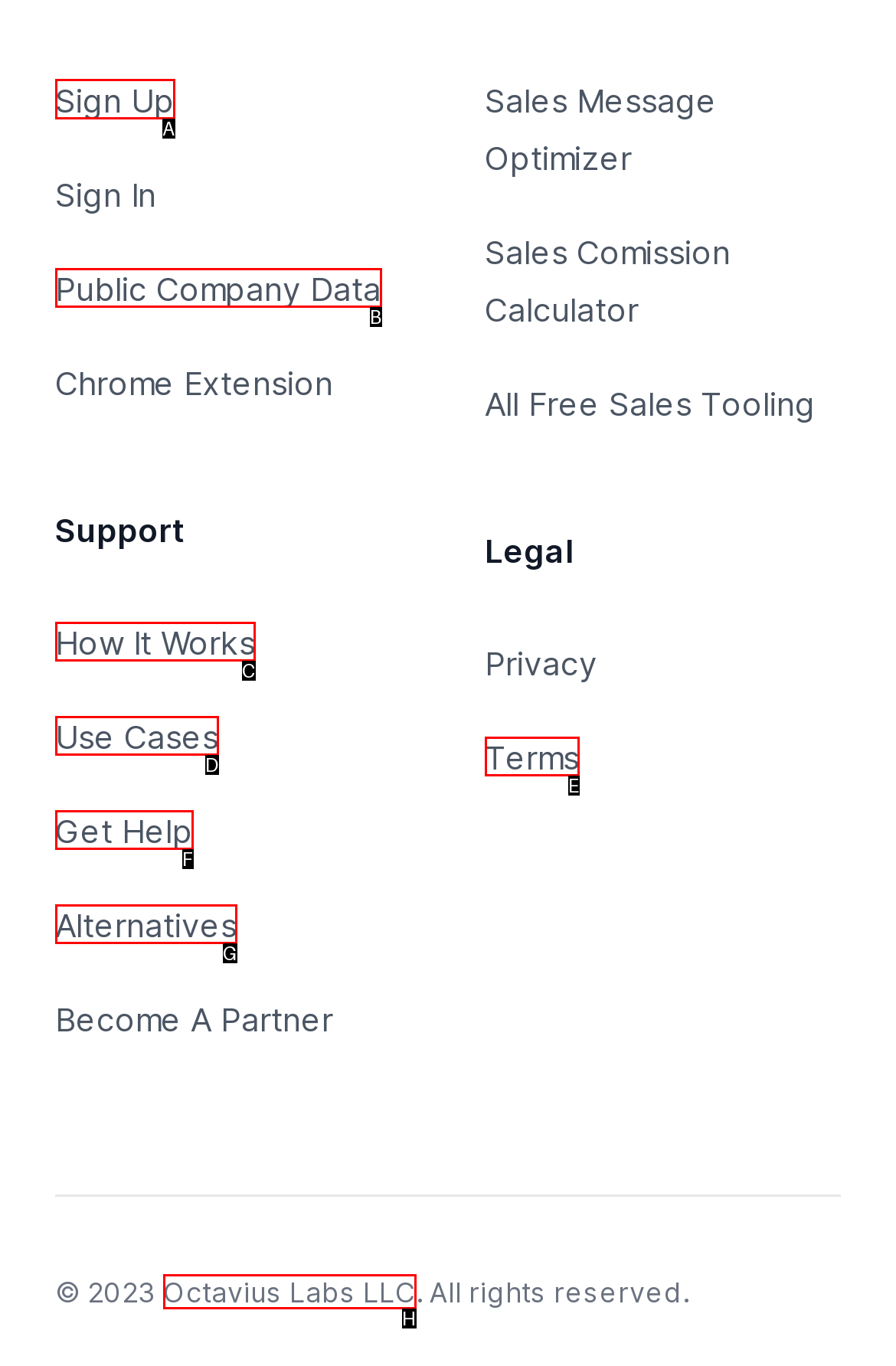Tell me which element should be clicked to achieve the following objective: Sign up for an account
Reply with the letter of the correct option from the displayed choices.

A